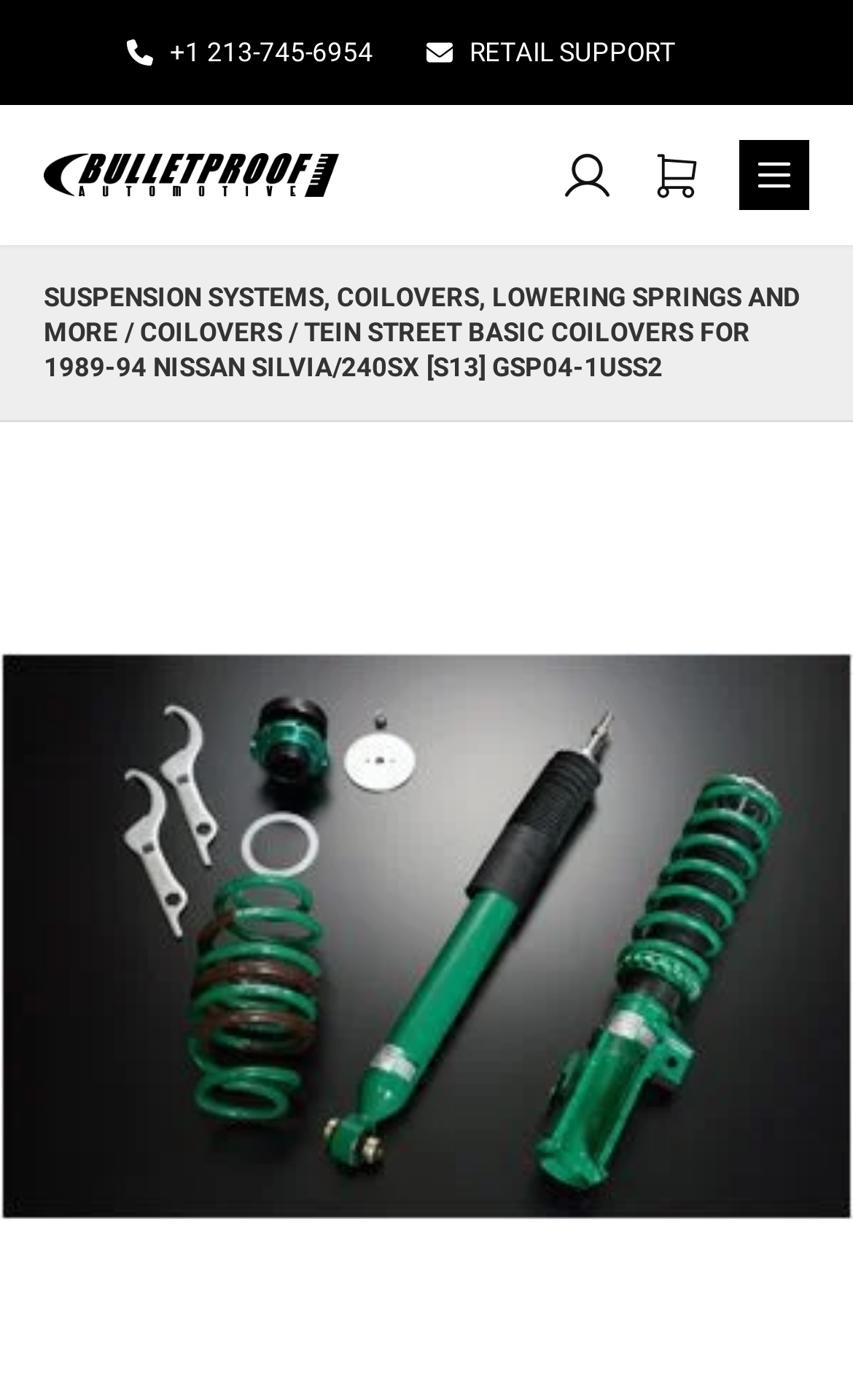Refer to the image and provide an in-depth answer to the question:
What is the navigation menu below the logo?

I found the navigation menu by looking at the area below the logo, where I saw a navigation element with the text 'Breadcrumb'.